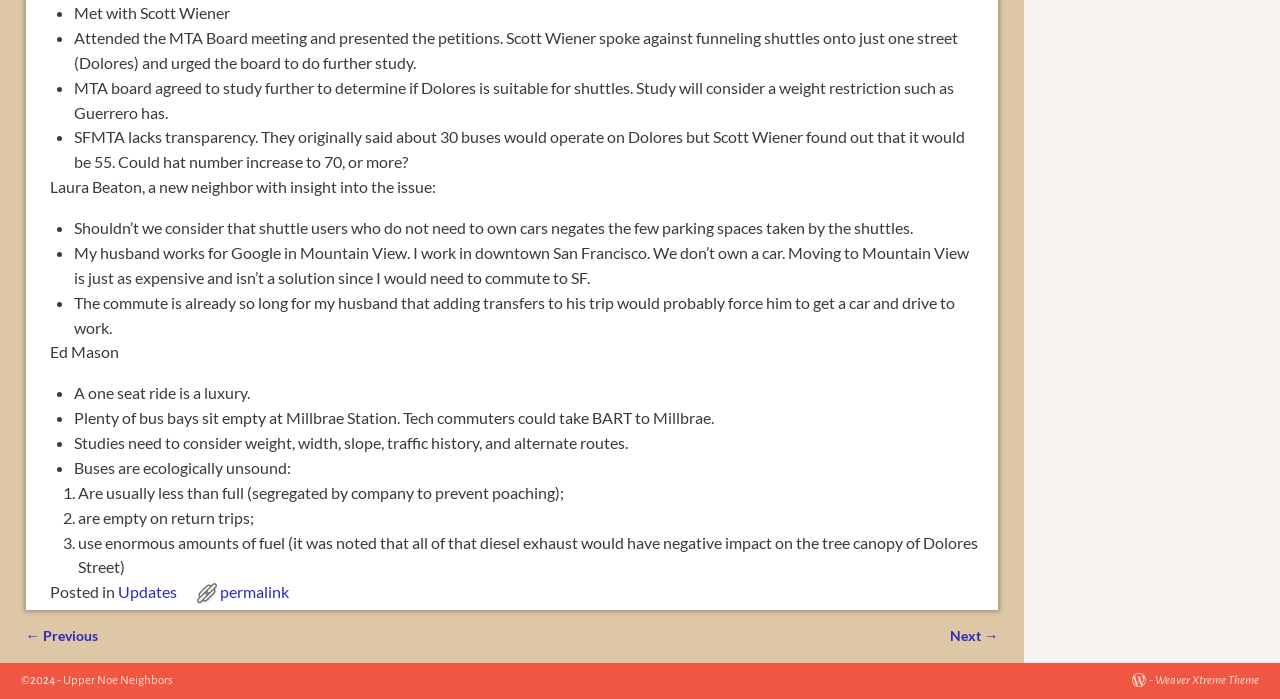What is the name of the new neighbor with insight into the issue?
Give a one-word or short phrase answer based on the image.

Laura Beaton